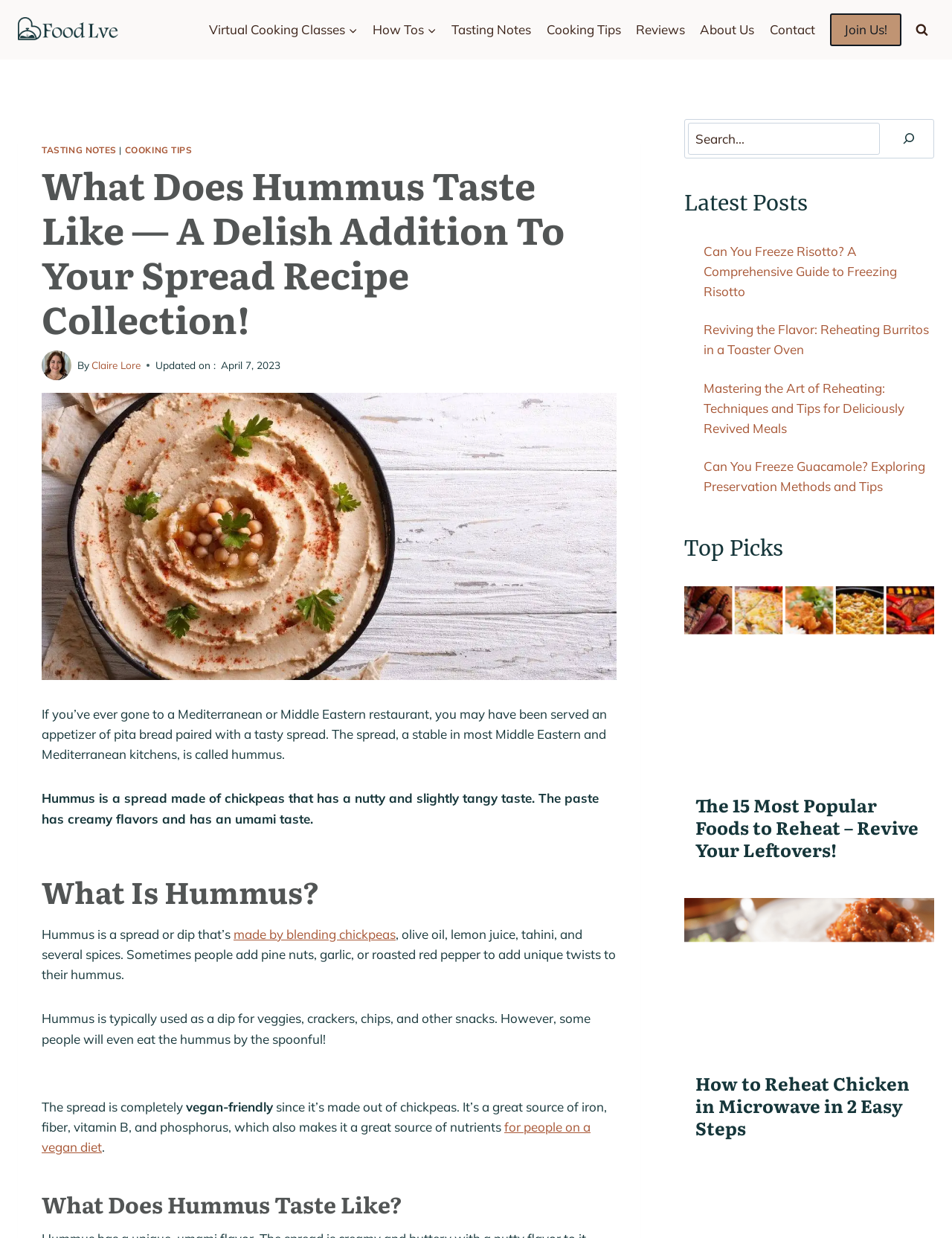Please find the bounding box coordinates of the element that must be clicked to perform the given instruction: "Click on the 'Virtual Cooking Classes' link". The coordinates should be four float numbers from 0 to 1, i.e., [left, top, right, bottom].

[0.211, 0.01, 0.383, 0.038]